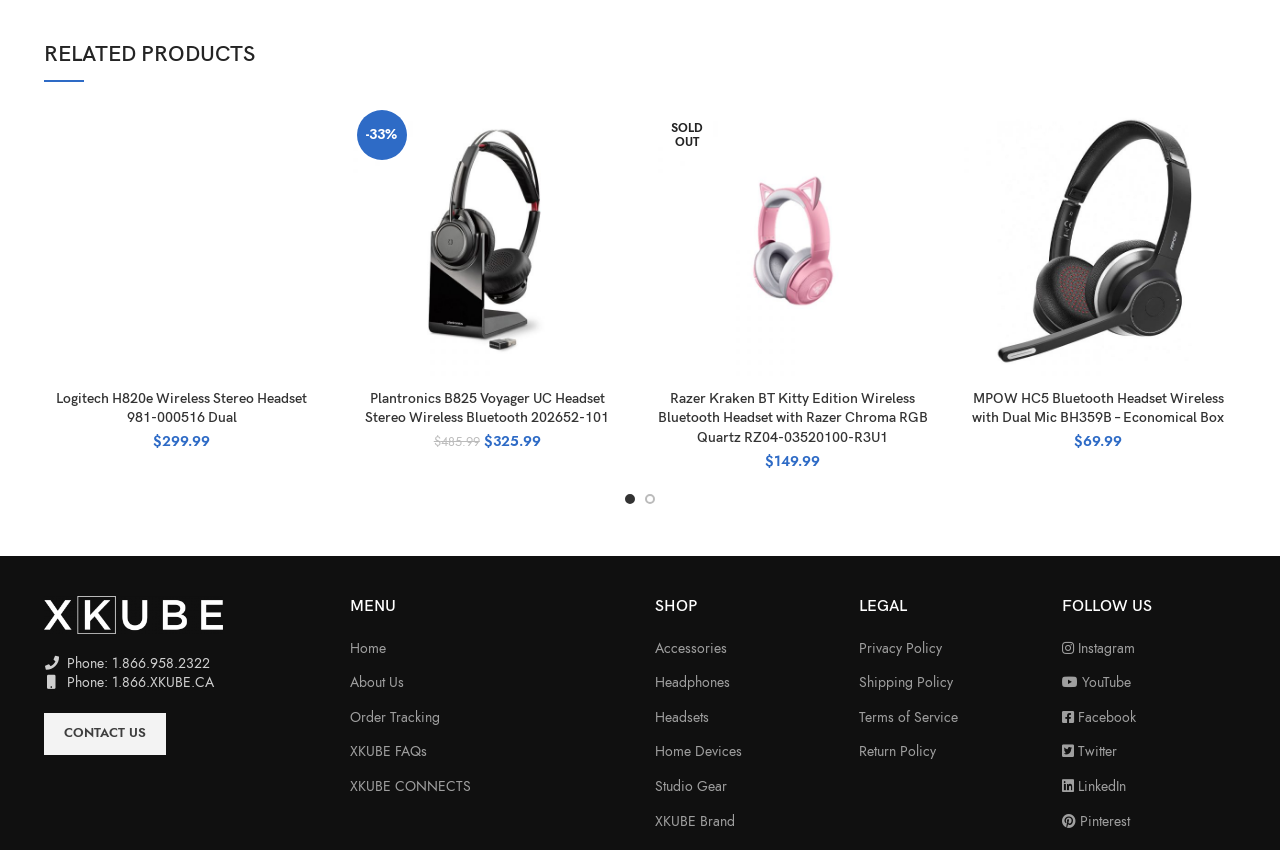What is the name of the company?
Based on the image, please offer an in-depth response to the question.

The name of the company can be inferred from the various sections of the webpage, such as the menu section where 'XKUBE CONNECTS' and 'XKUBE Brand' are listed, and the footer section where 'XKUBE FAQs' and 'XKUBE Brand' are listed.